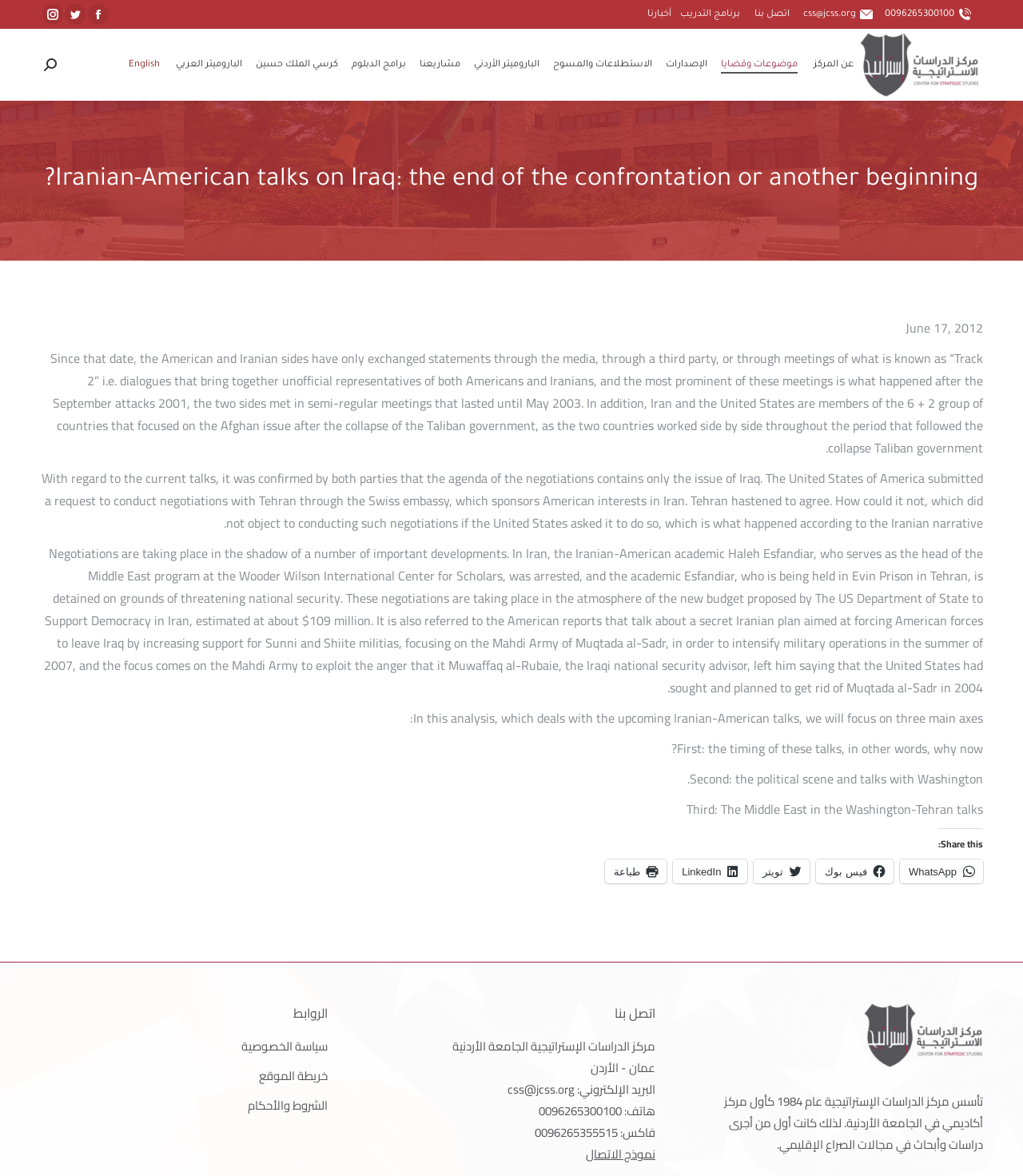Pinpoint the bounding box coordinates of the element to be clicked to execute the instruction: "Share this on WhatsApp".

[0.88, 0.731, 0.961, 0.751]